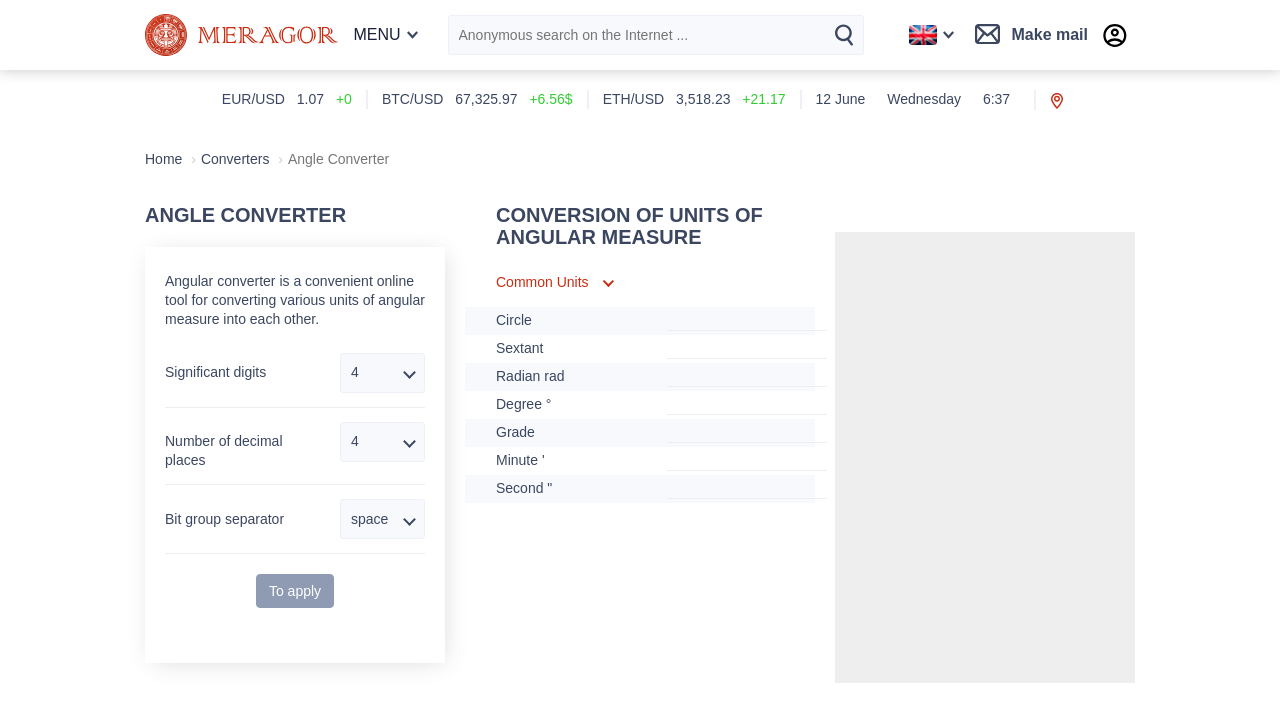Provide a brief response to the question below using a single word or phrase: 
Can the user apply custom settings for the conversion?

Yes